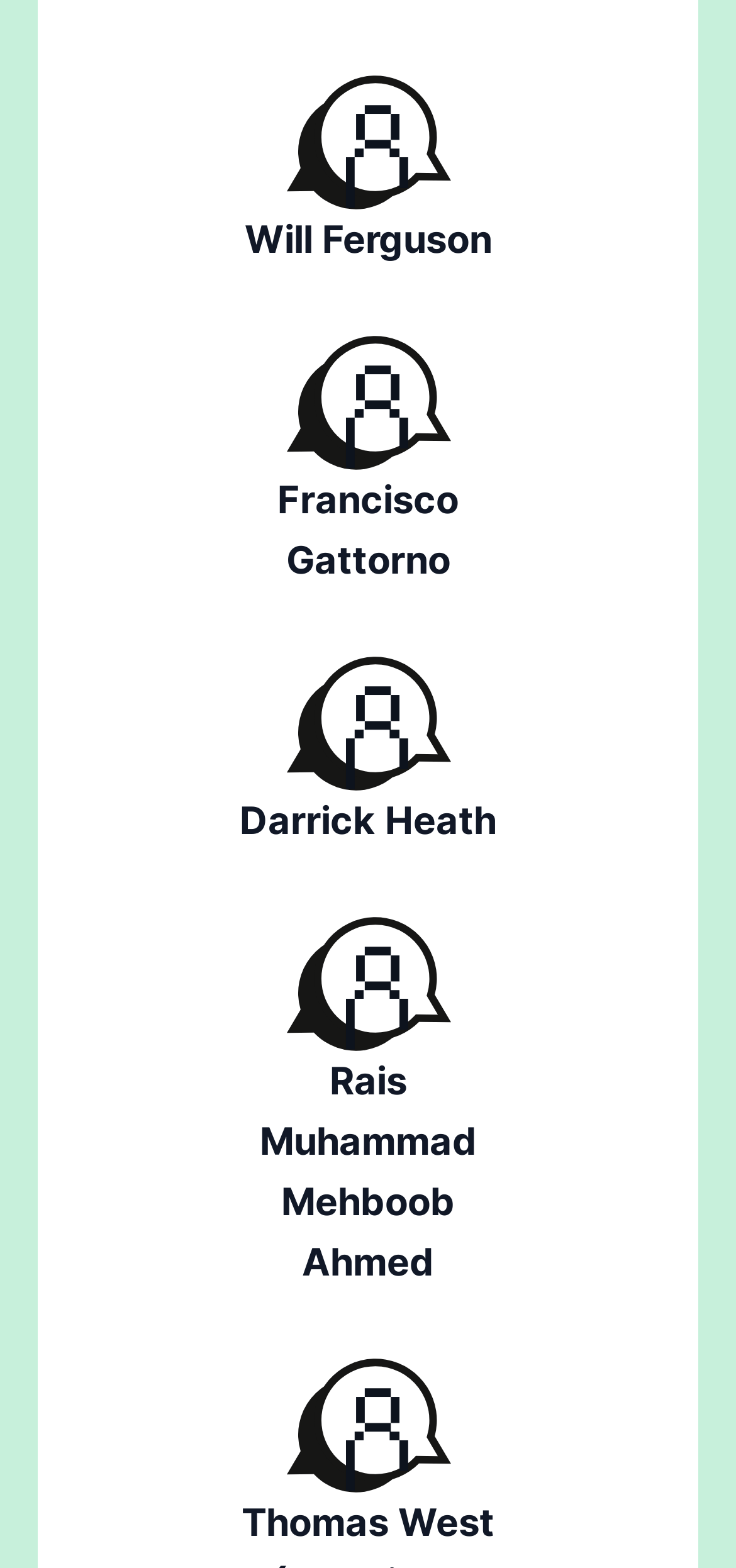How many images are there in the second link?
Answer the question based on the image using a single word or a brief phrase.

1